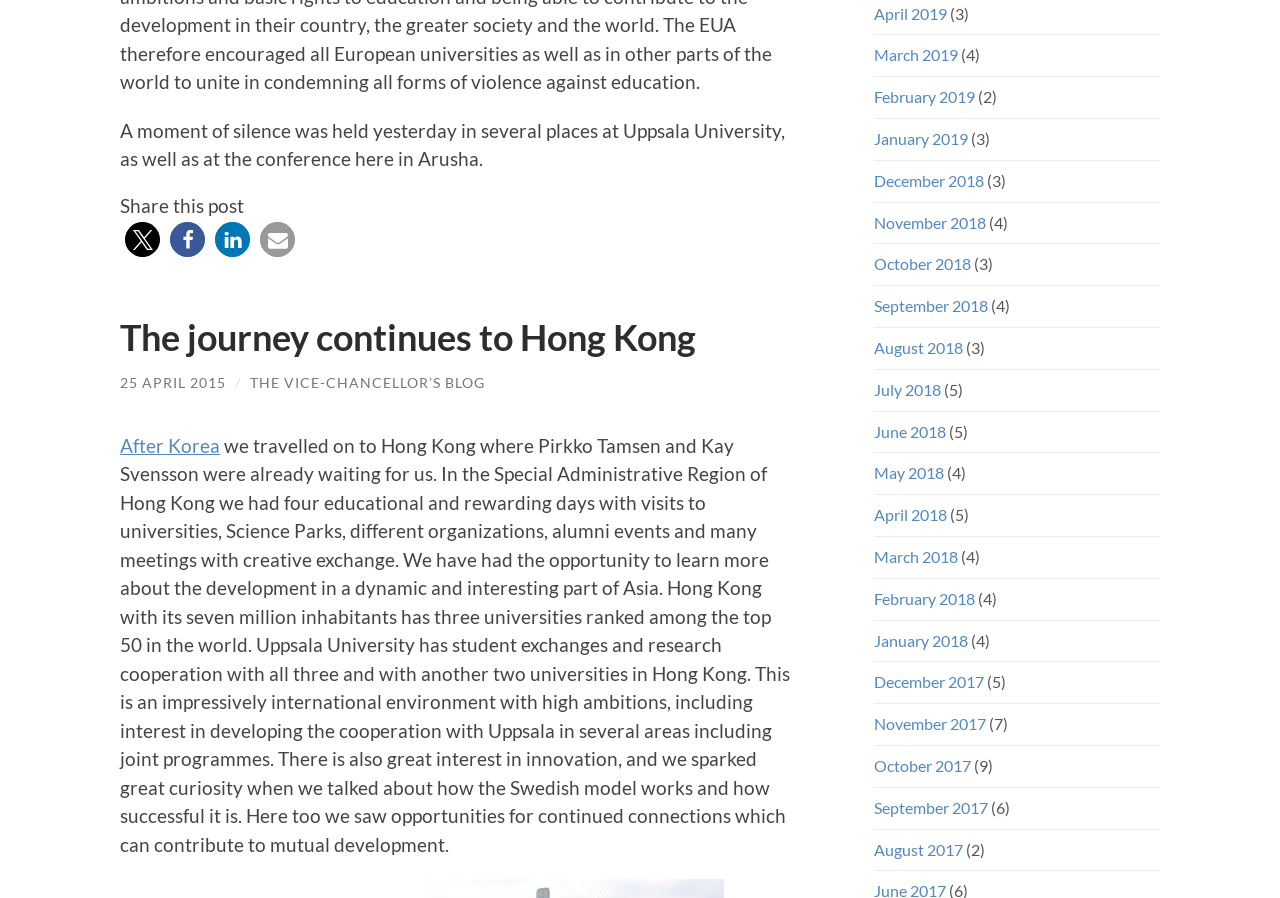Determine the bounding box coordinates in the format (top-left x, top-left y, bottom-right x, bottom-right y). Ensure all values are floating point numbers between 0 and 1. Identify the bounding box of the UI element described by: 25 April 2015

[0.094, 0.417, 0.177, 0.436]